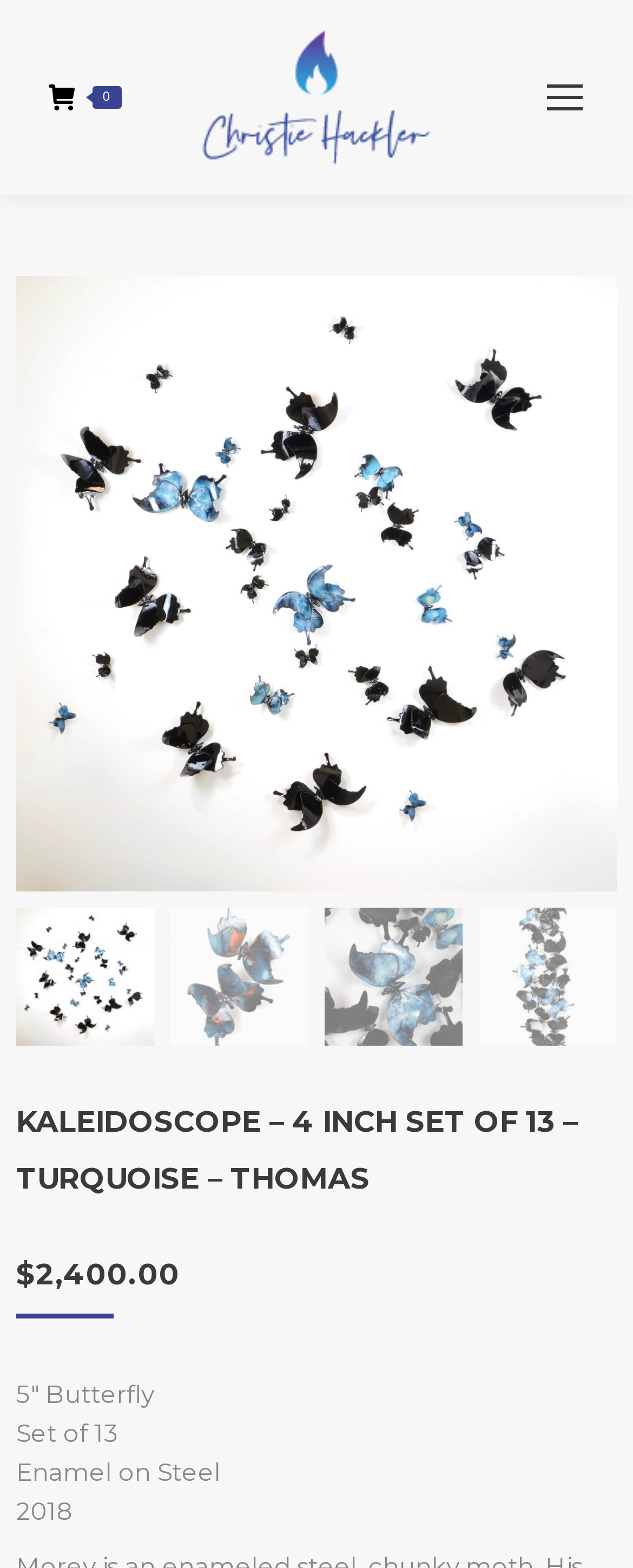Determine the main headline from the webpage and extract its text.

KALEIDOSCOPE – 4 INCH SET OF 13 – TURQUOISE – THOMAS